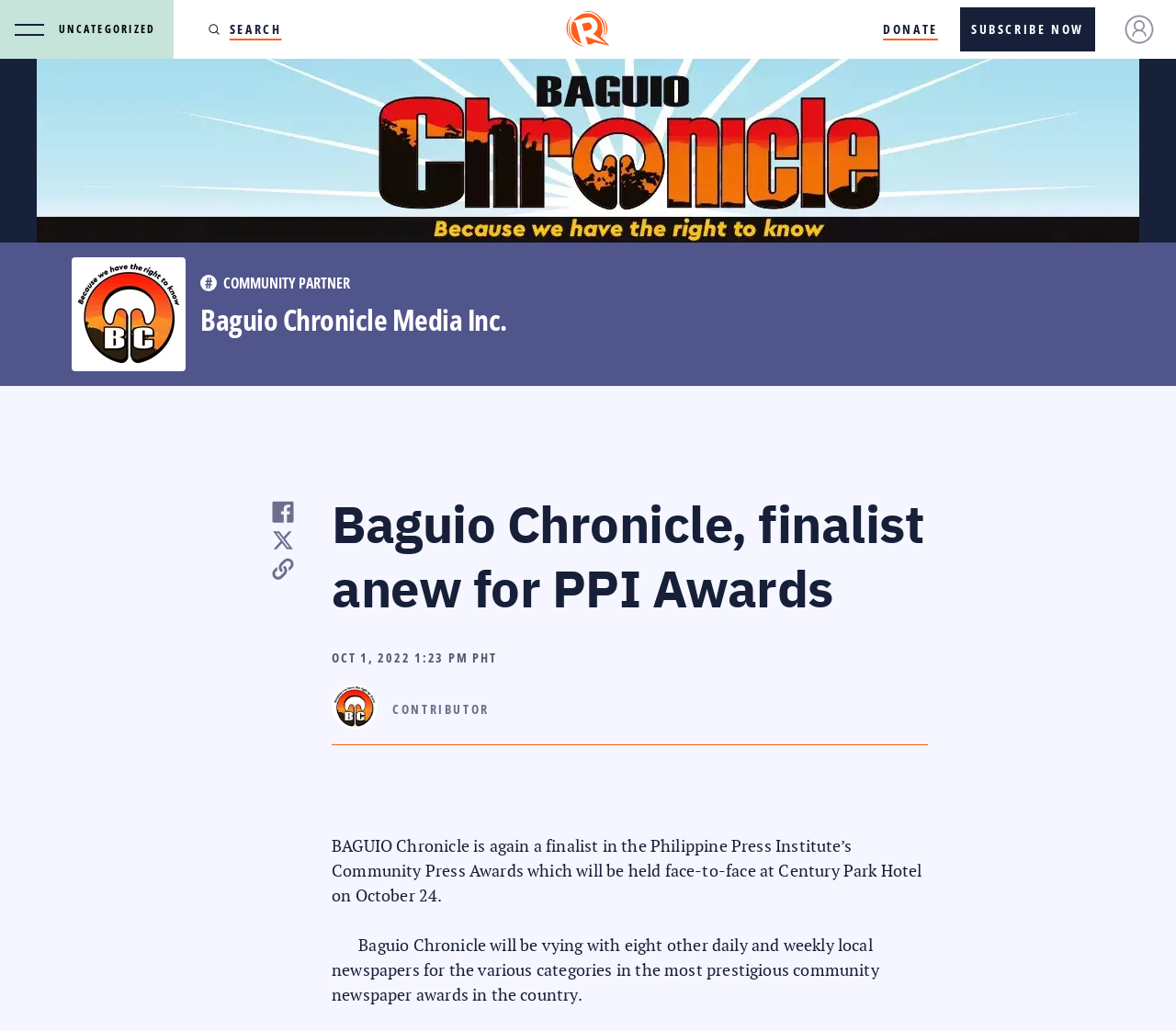Please find and provide the title of the webpage.

Baguio Chronicle Media Inc.